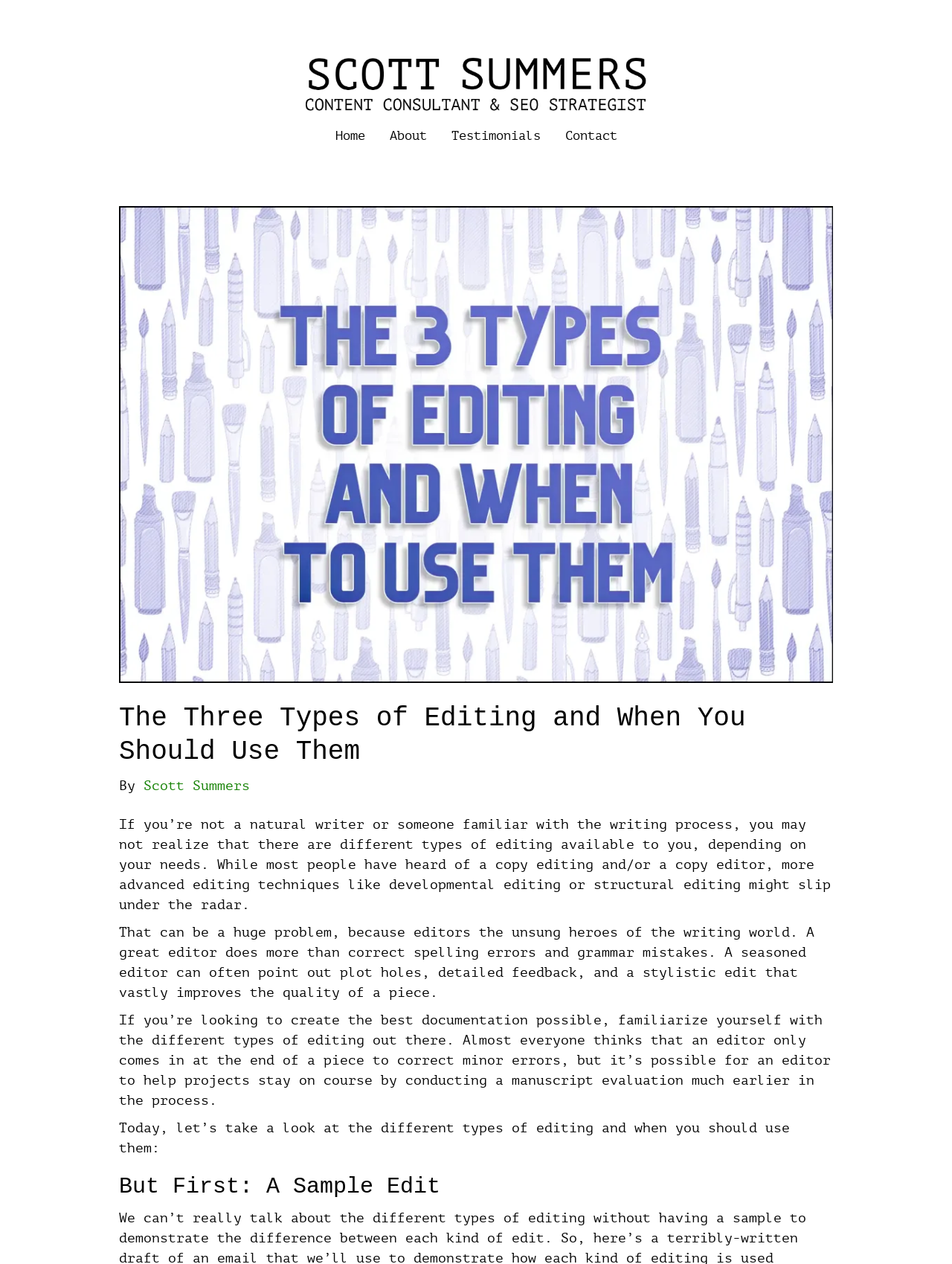What is the name of the author?
Using the information from the image, provide a comprehensive answer to the question.

The author's name is mentioned in the header section of the webpage, specifically in the 'By' section, where it says 'By Scott Summers'.